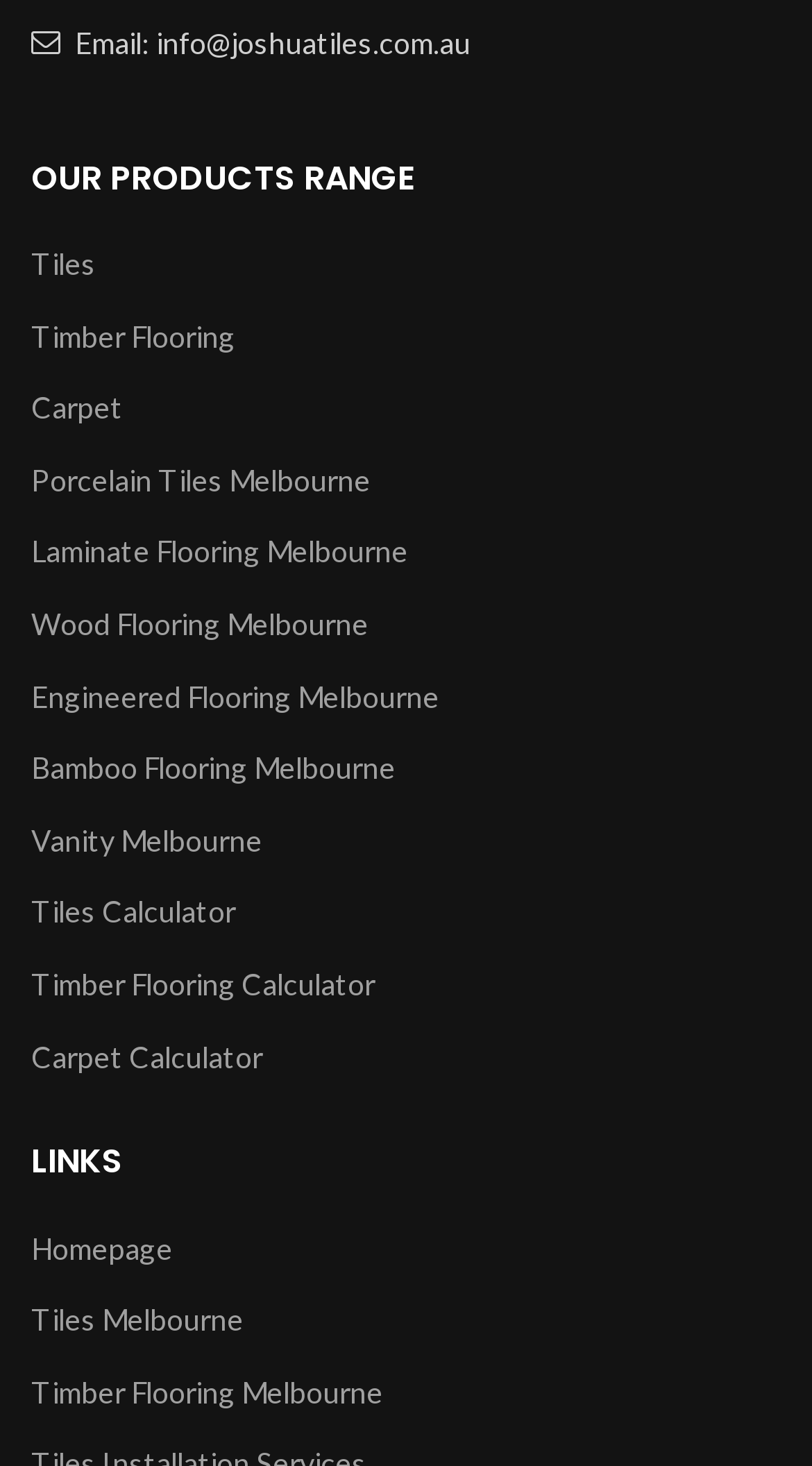Please find the bounding box coordinates of the element that you should click to achieve the following instruction: "Go to Homepage". The coordinates should be presented as four float numbers between 0 and 1: [left, top, right, bottom].

[0.038, 0.838, 0.218, 0.865]